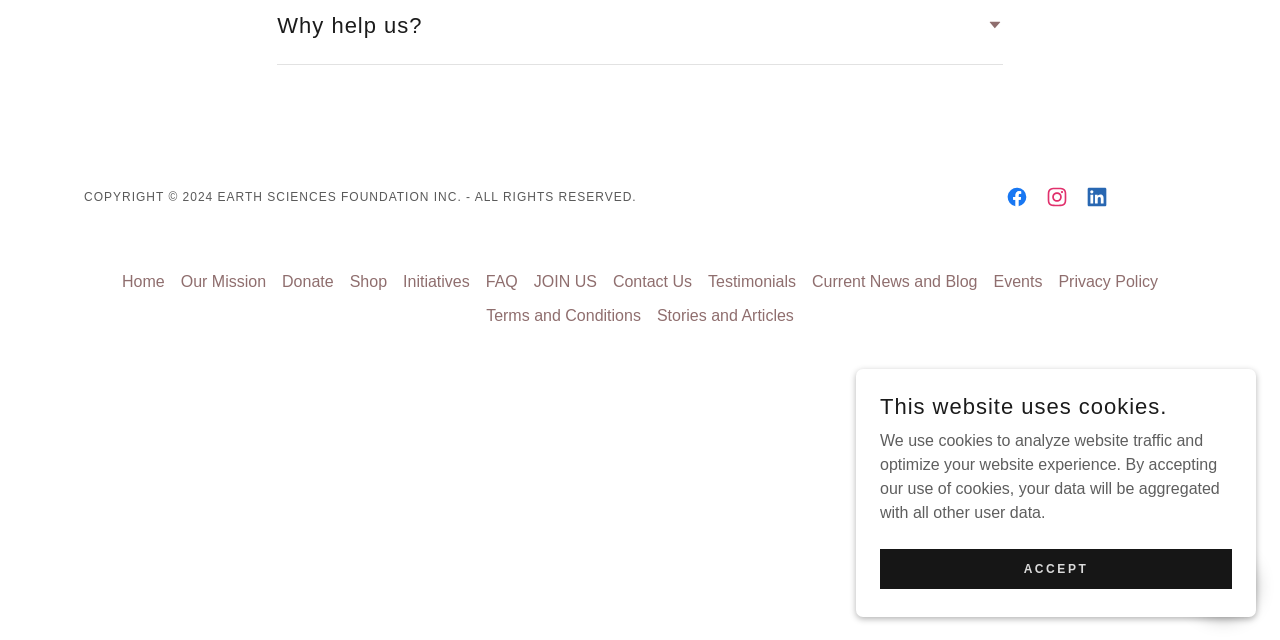Extract the bounding box coordinates of the UI element described: "Contact Us". Provide the coordinates in the format [left, top, right, bottom] with values ranging from 0 to 1.

[0.473, 0.414, 0.547, 0.467]